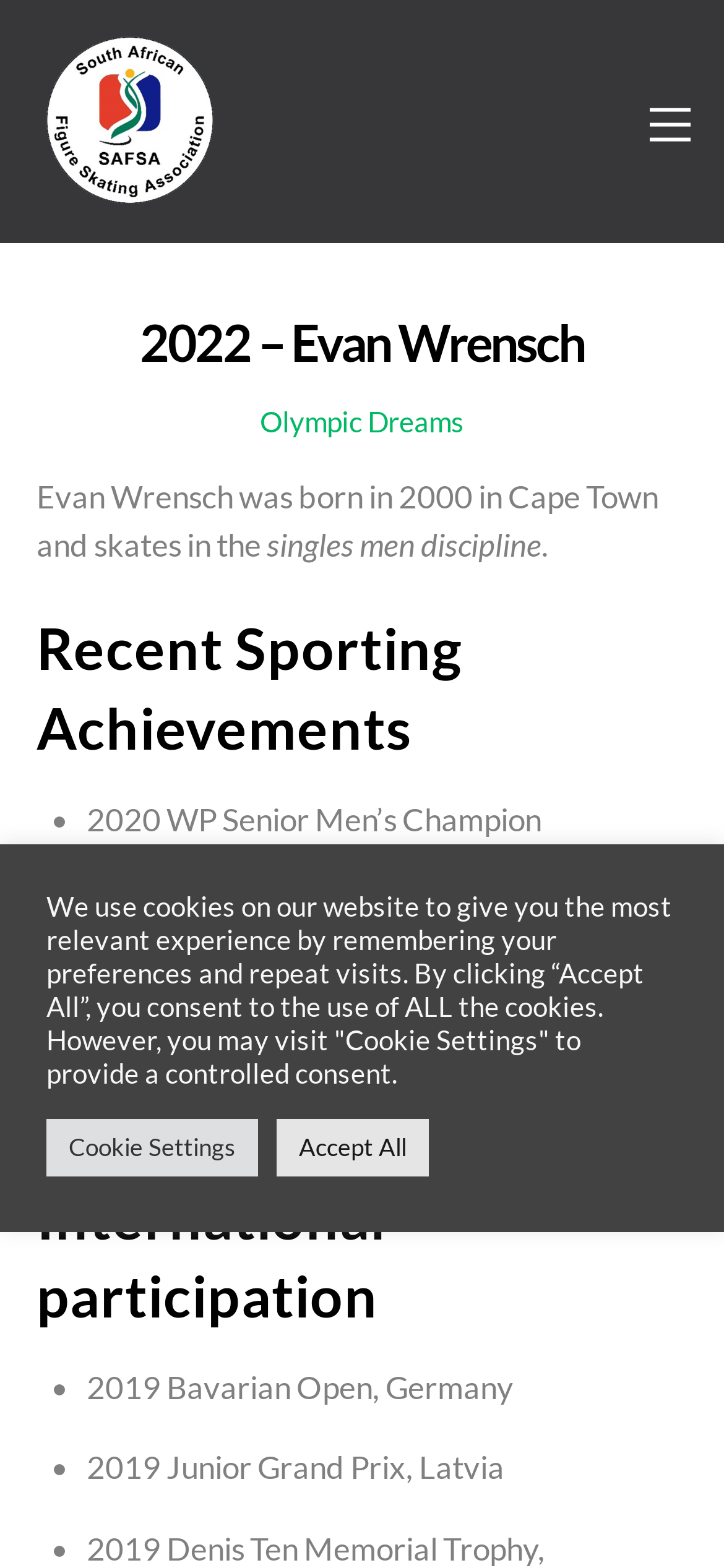What is Evan Wrensch's skating discipline?
From the image, respond using a single word or phrase.

singles men